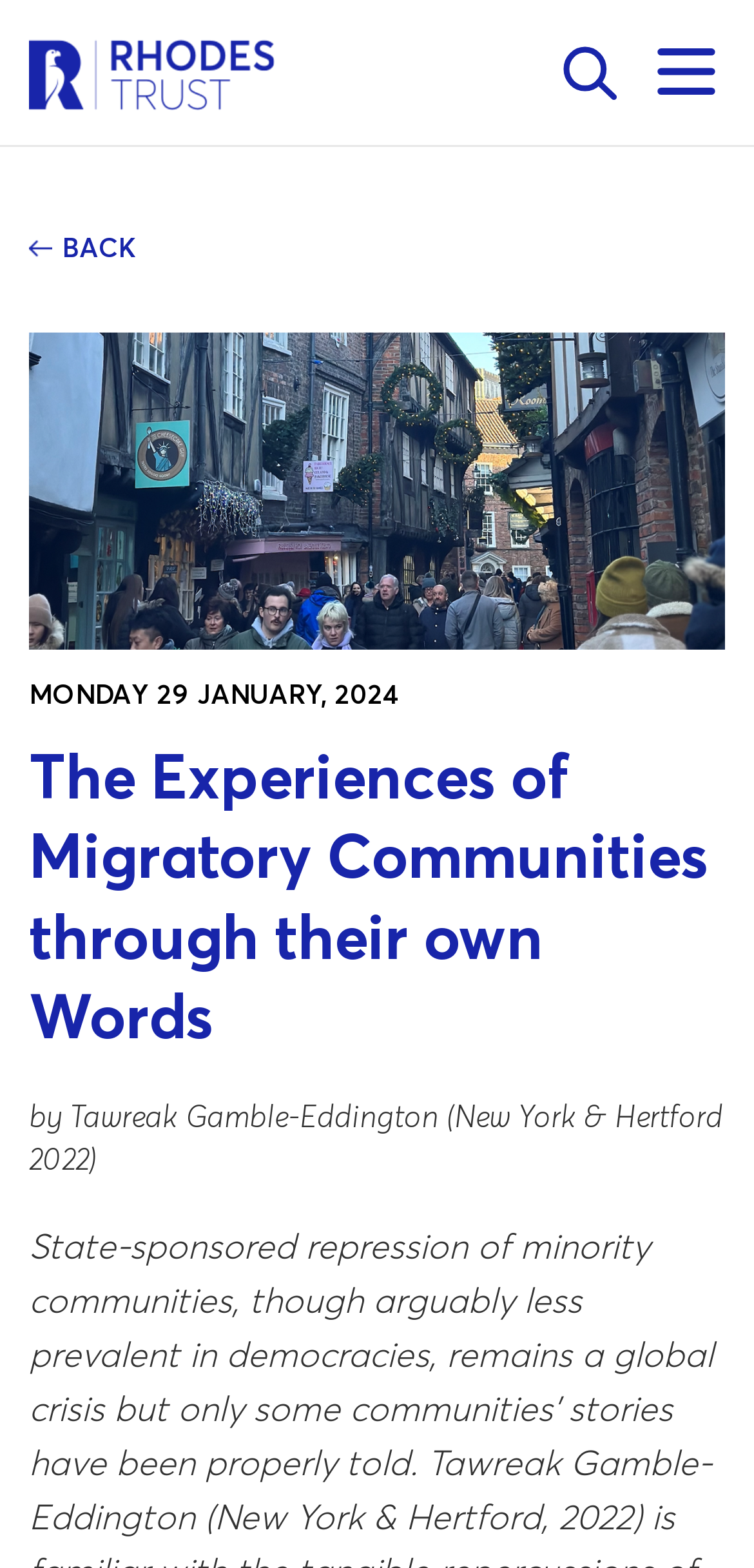How many links are there in the top section of the webpage?
Based on the screenshot, answer the question with a single word or phrase.

2